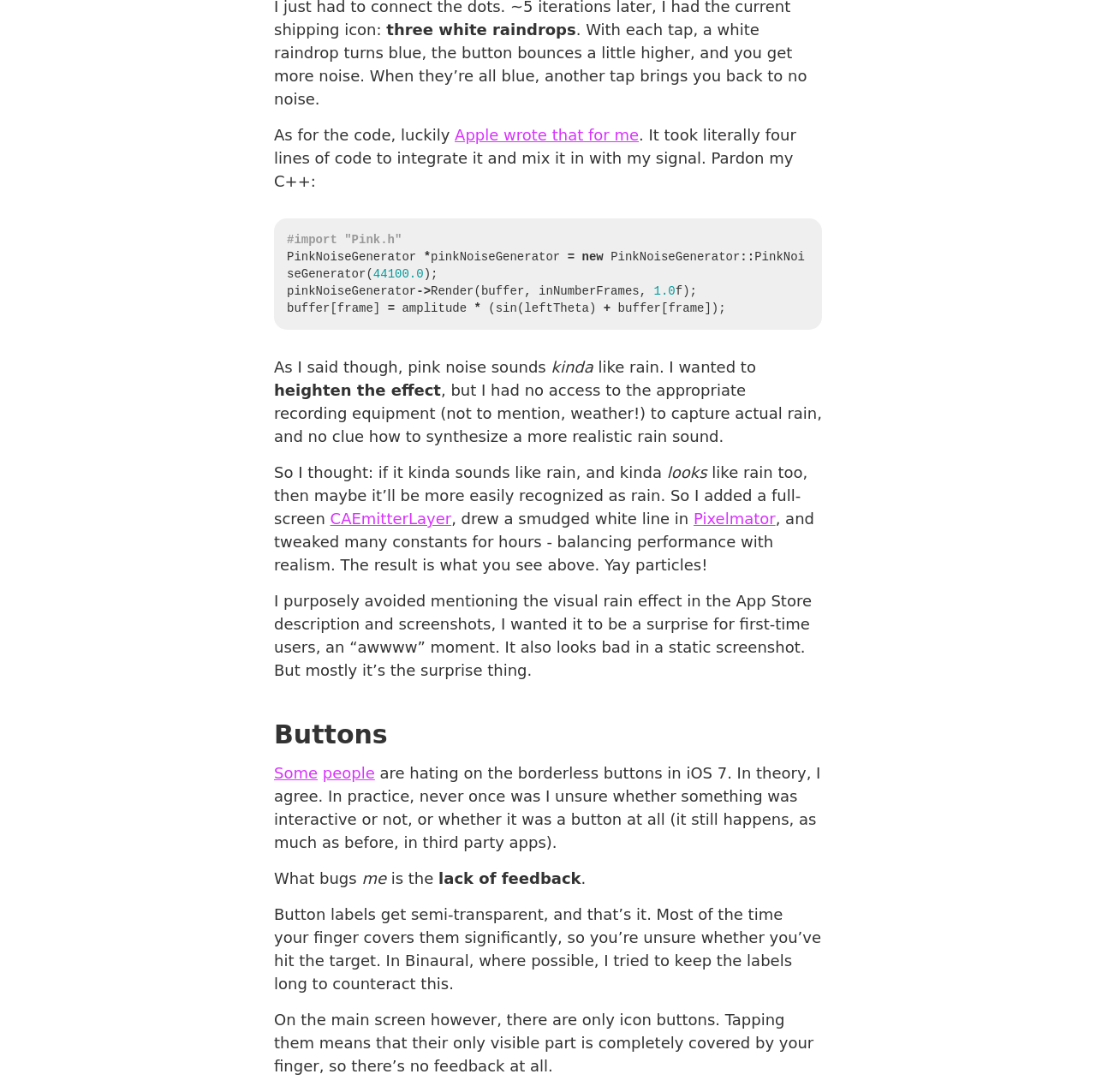Please provide the bounding box coordinate of the region that matches the element description: Pixelmator. Coordinates should be in the format (top-left x, top-left y, bottom-right x, bottom-right y) and all values should be between 0 and 1.

[0.633, 0.467, 0.708, 0.483]